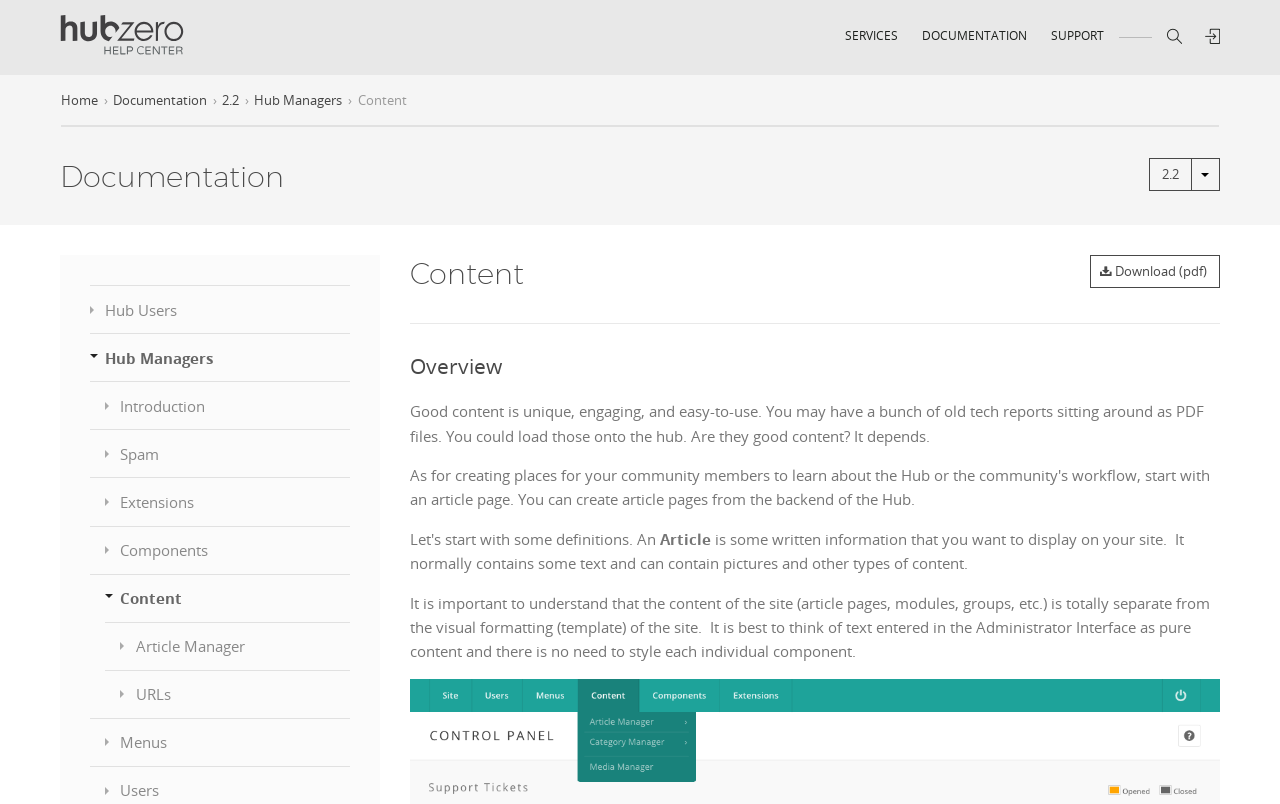Indicate the bounding box coordinates of the element that must be clicked to execute the instruction: "Go to the services page". The coordinates should be given as four float numbers between 0 and 1, i.e., [left, top, right, bottom].

[0.641, 0.0, 0.702, 0.09]